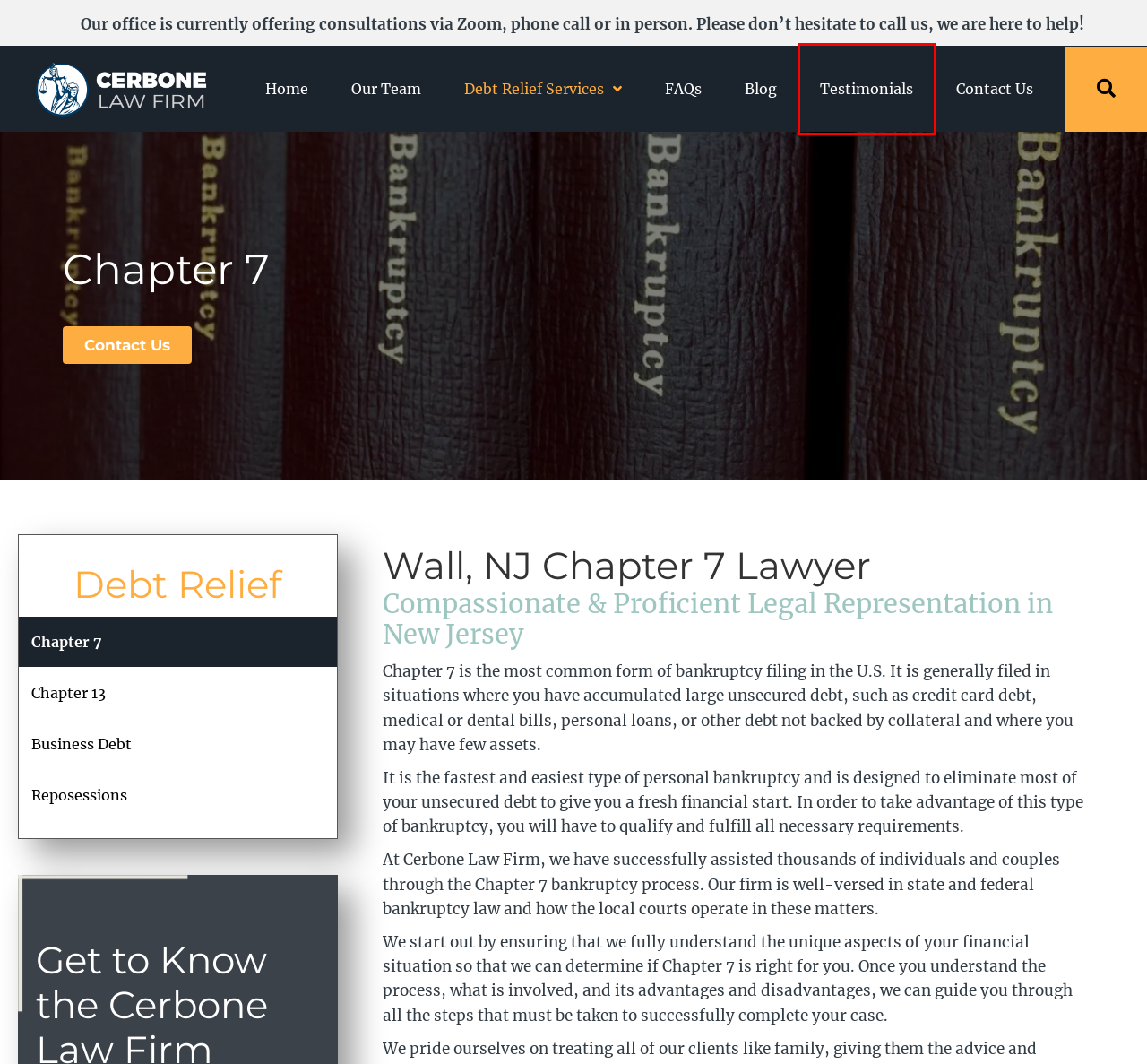Consider the screenshot of a webpage with a red bounding box around an element. Select the webpage description that best corresponds to the new page after clicking the element inside the red bounding box. Here are the candidates:
A. Trusted Debt Relief in Monmouth & Ocean County - Cerbone Law Firm
B. Strategic Solutions for Business Debt - Cerbone Law Firm
C. Contact for Expert Debt Relief Assistance - Cerbone Law Firm
D. Stop Repossessions - Cerbone Law Firm
E. Client Testimonials - Cerbone Law Firm
F. Debt Relief Services - Cerbone Law Firm
G. Blog - Cerbone Law Firm Legal Tips
H. Our Team - Experienced Cerbone Law Firm Team

E